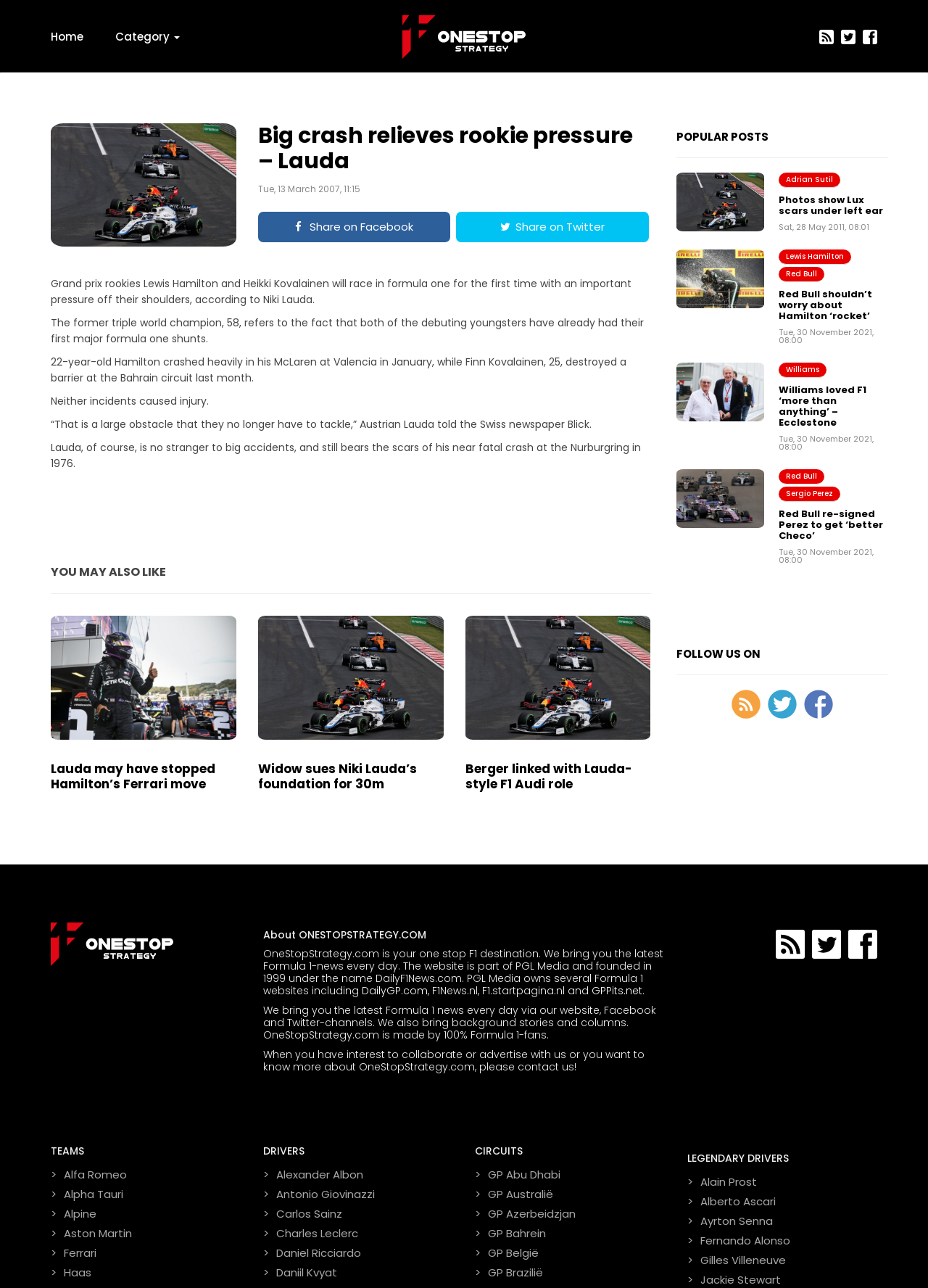Please provide the bounding box coordinates for the element that needs to be clicked to perform the following instruction: "Read the article 'Big crash relieves rookie pressure – Lauda'". The coordinates should be given as four float numbers between 0 and 1, i.e., [left, top, right, bottom].

[0.278, 0.096, 0.701, 0.135]